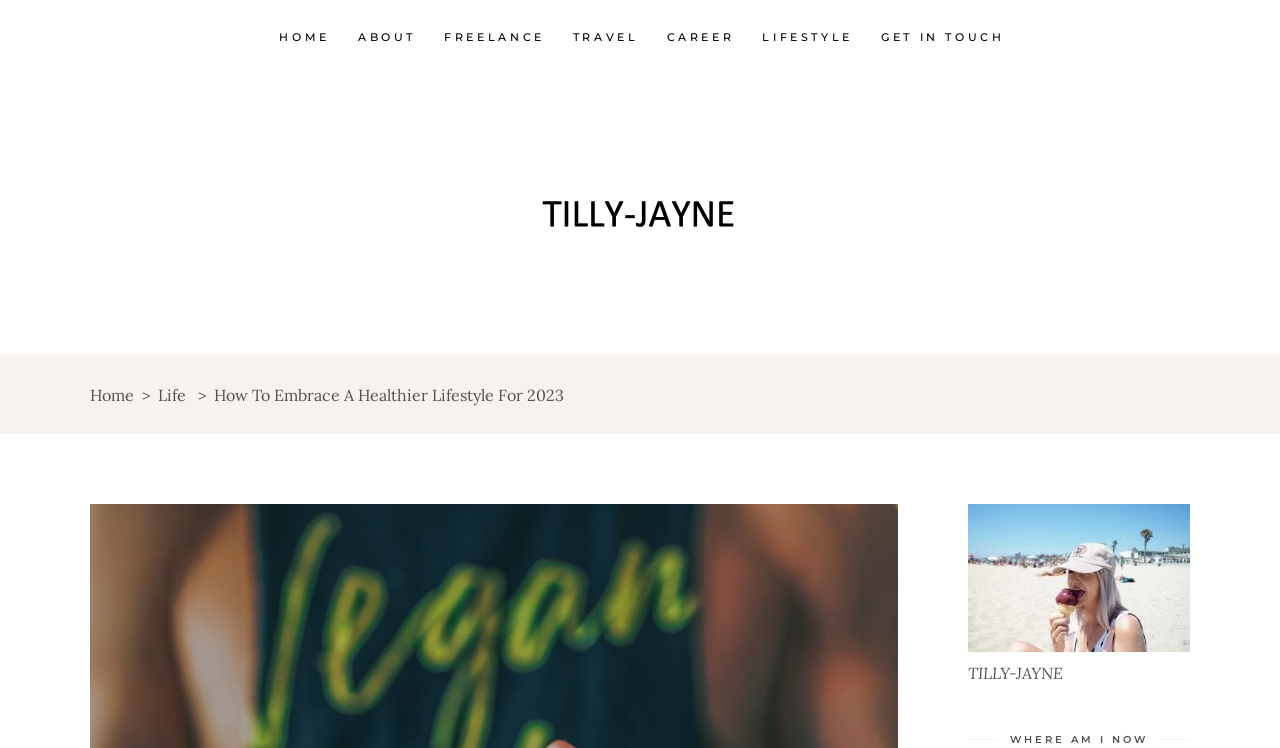What is the logo of the website?
Based on the image, answer the question with as much detail as possible.

I found the logo by looking at the image elements within the link element with the text 'logo dark logo light logo'. This suggests that the website's logo has three variations: 'logo', 'dark logo', and 'light logo'.